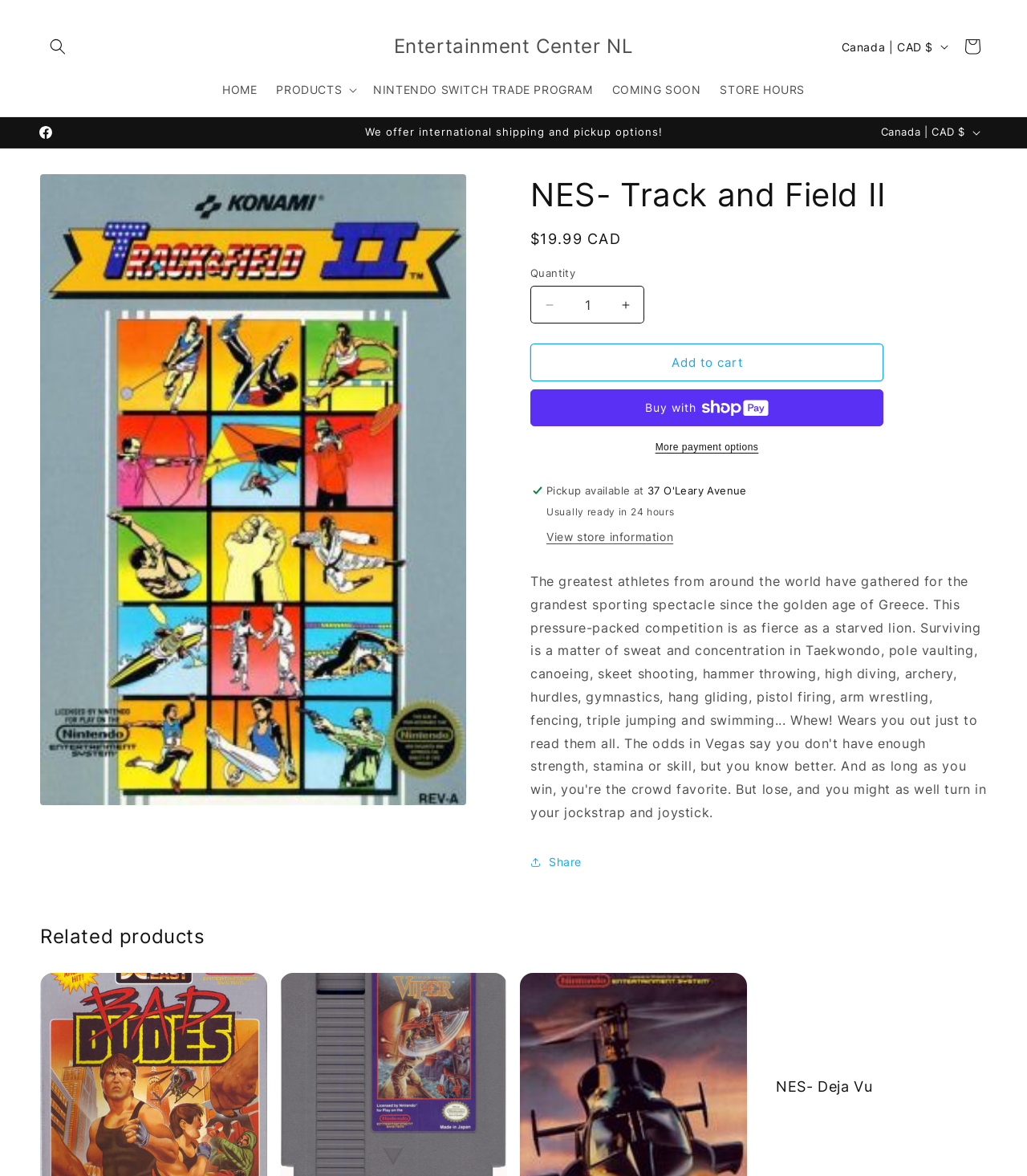Please identify the bounding box coordinates of where to click in order to follow the instruction: "Add to cart".

[0.516, 0.292, 0.86, 0.324]